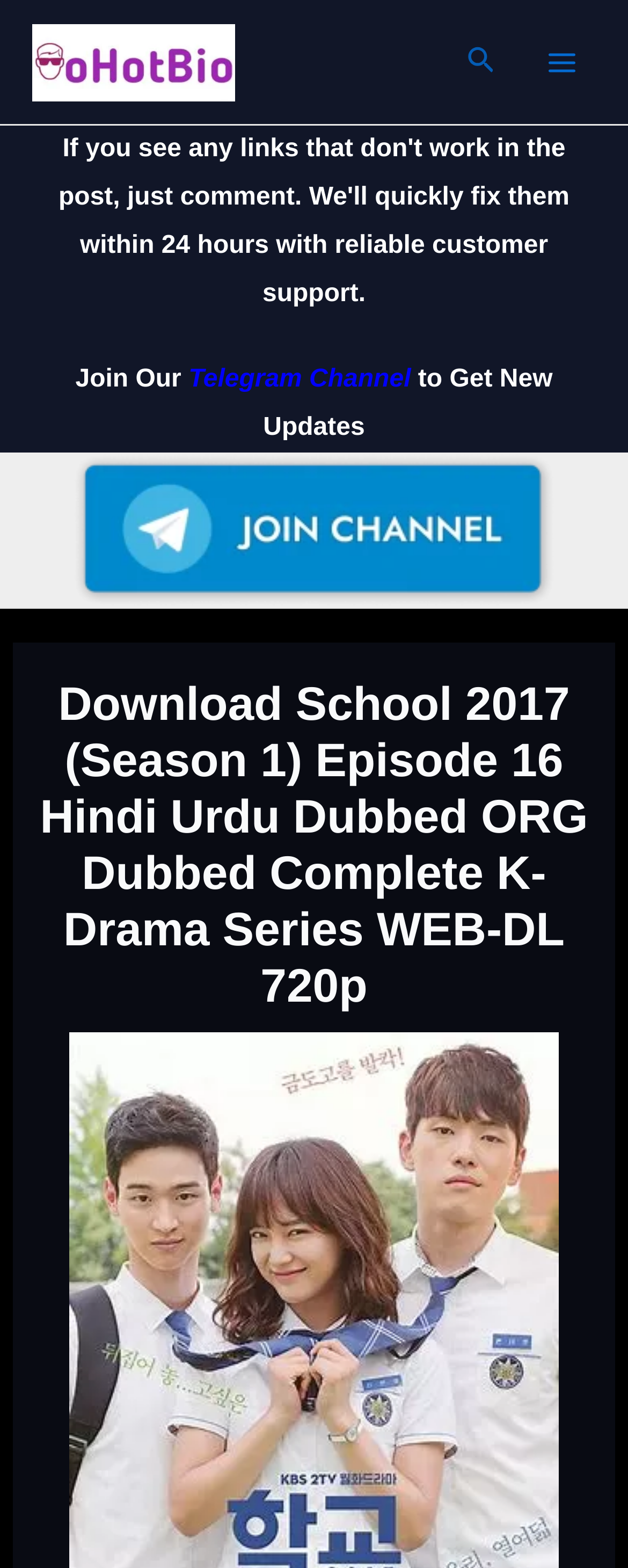Locate the primary headline on the webpage and provide its text.

Download School 2017 (Season 1) Episode 16 Hindi Urdu Dubbed ORG Dubbed Complete K-Drama Series WEB-DL 720p